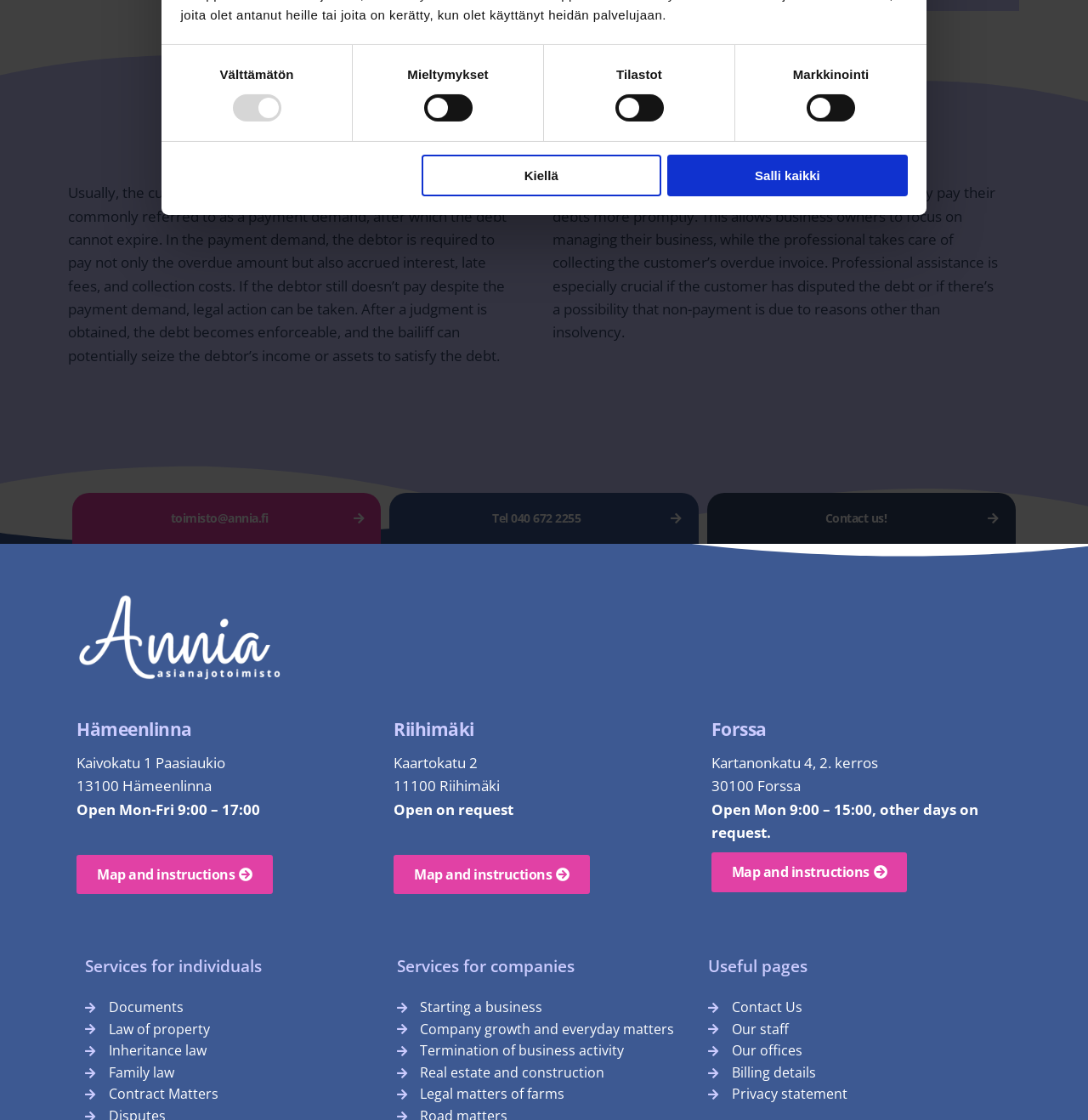Given the following UI element description: "Tel 040 672 2255", find the bounding box coordinates in the webpage screenshot.

[0.358, 0.44, 0.642, 0.486]